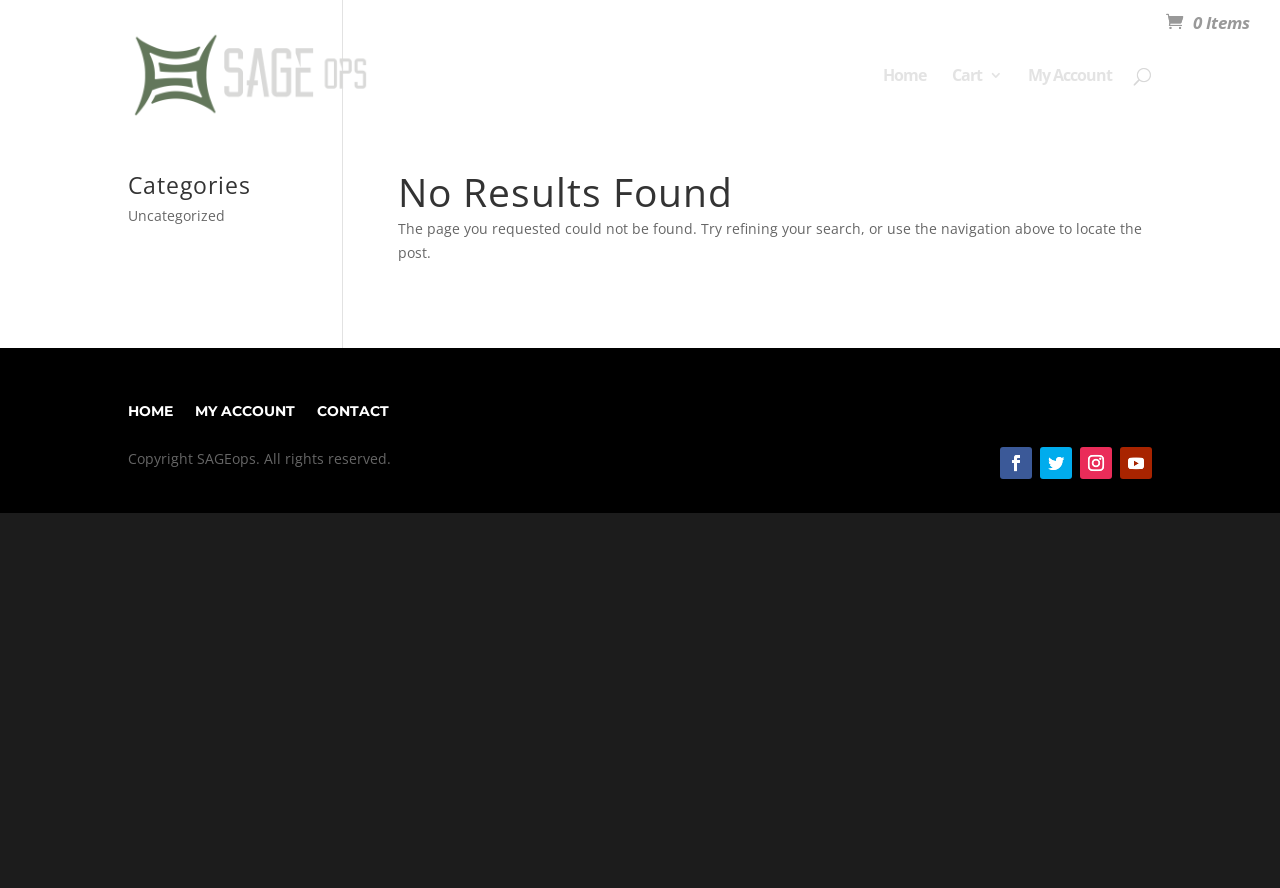How many items are in the cart?
Please provide a comprehensive and detailed answer to the question.

I found the link 'Cart 3' which indicates that there are 3 items in the cart.